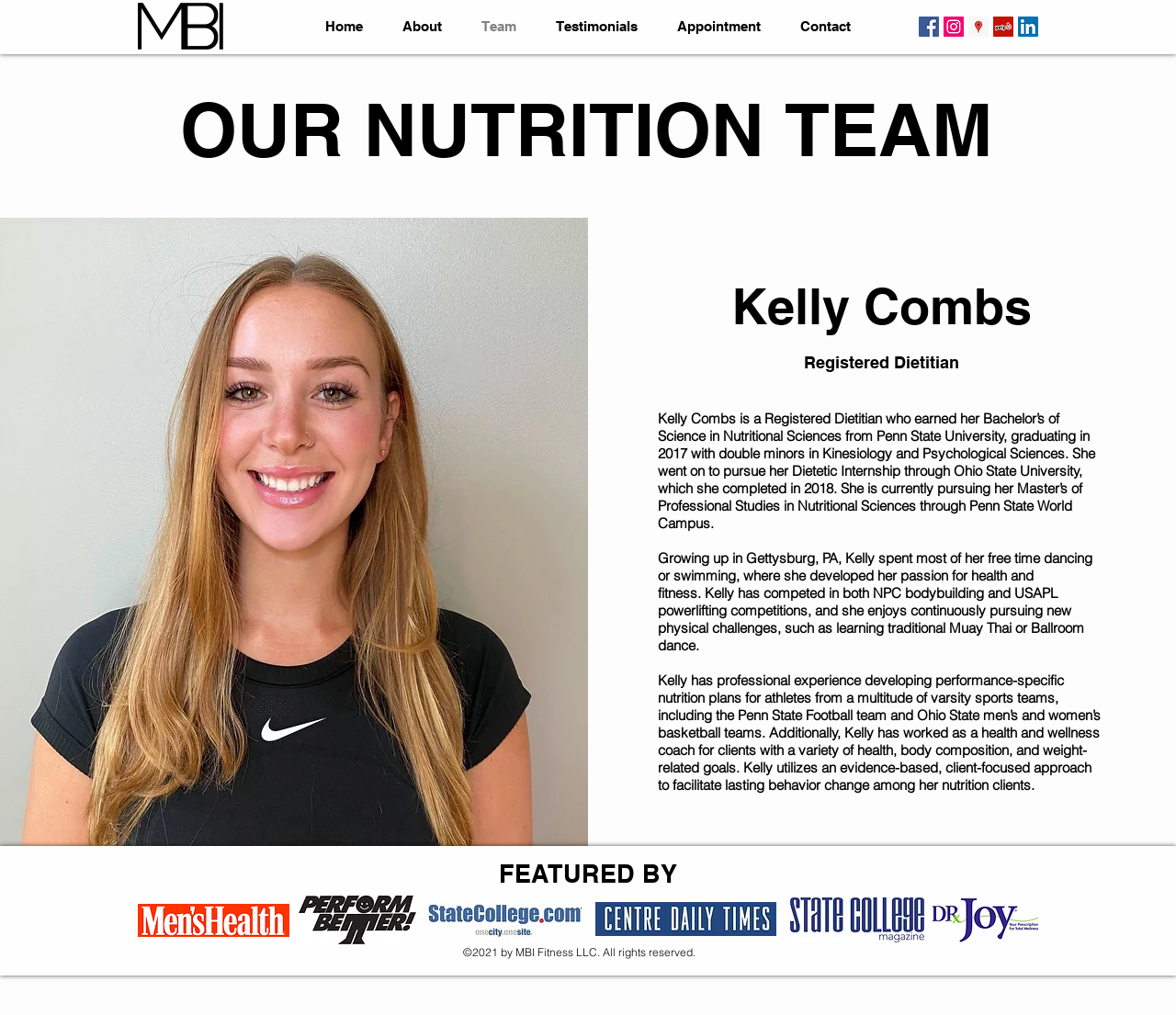Please analyze the image and give a detailed answer to the question:
What year is mentioned in the copyright information?

I found this information by looking at the 'contentinfo' section which contains the copyright information, specifically the text '©2021 by MBI Fitness LLC. All rights reserved.'